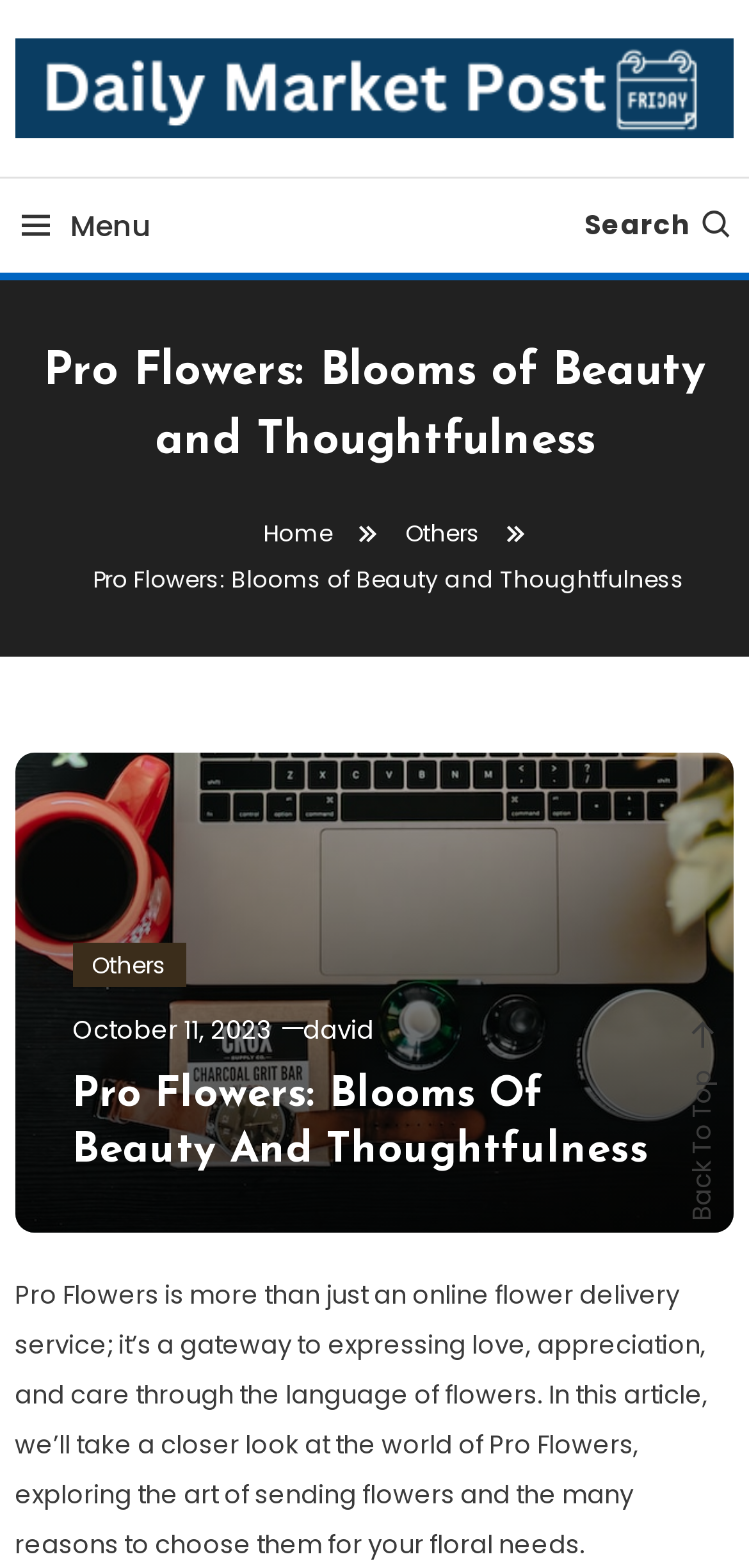Identify the bounding box coordinates of the element that should be clicked to fulfill this task: "go back to top". The coordinates should be provided as four float numbers between 0 and 1, i.e., [left, top, right, bottom].

[0.913, 0.682, 0.962, 0.779]